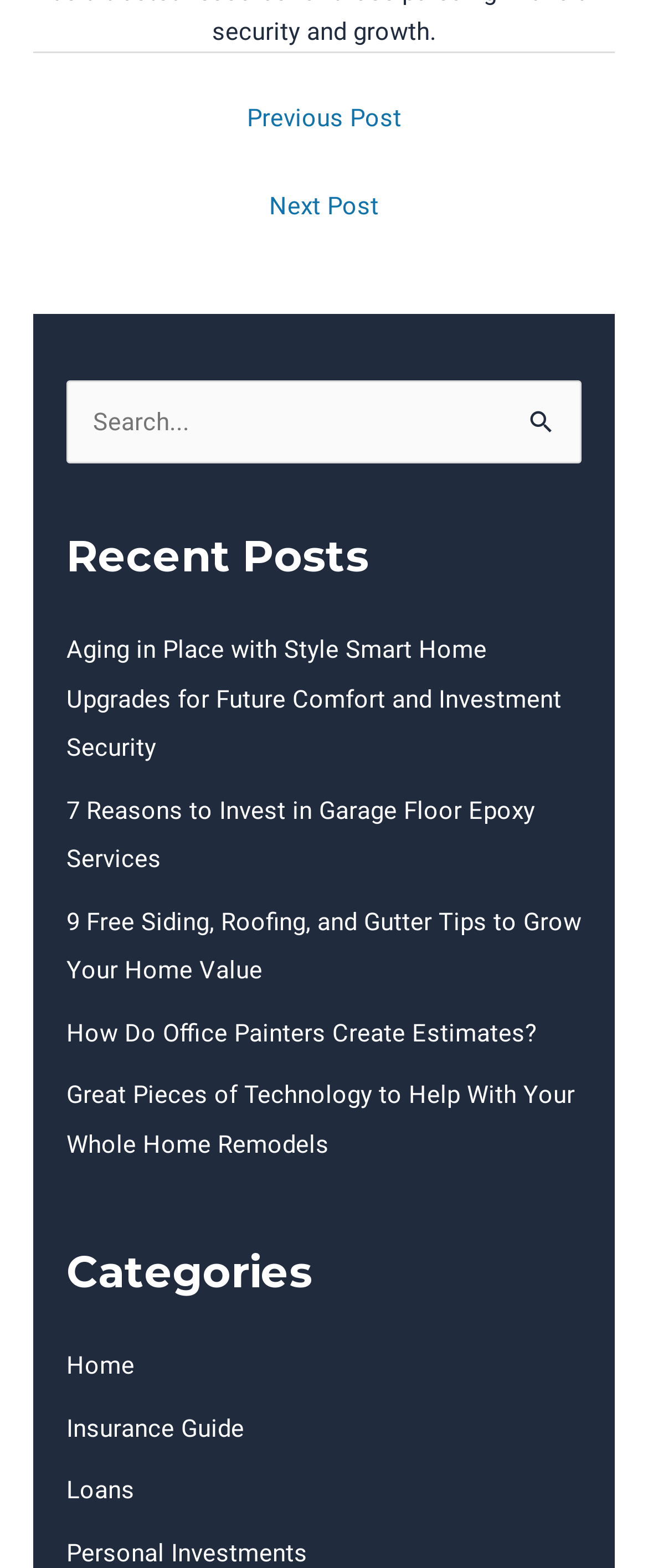Pinpoint the bounding box coordinates of the clickable element needed to complete the instruction: "View recent post 'Aging in Place with Style Smart Home Upgrades for Future Comfort and Investment Security'". The coordinates should be provided as four float numbers between 0 and 1: [left, top, right, bottom].

[0.103, 0.405, 0.867, 0.486]